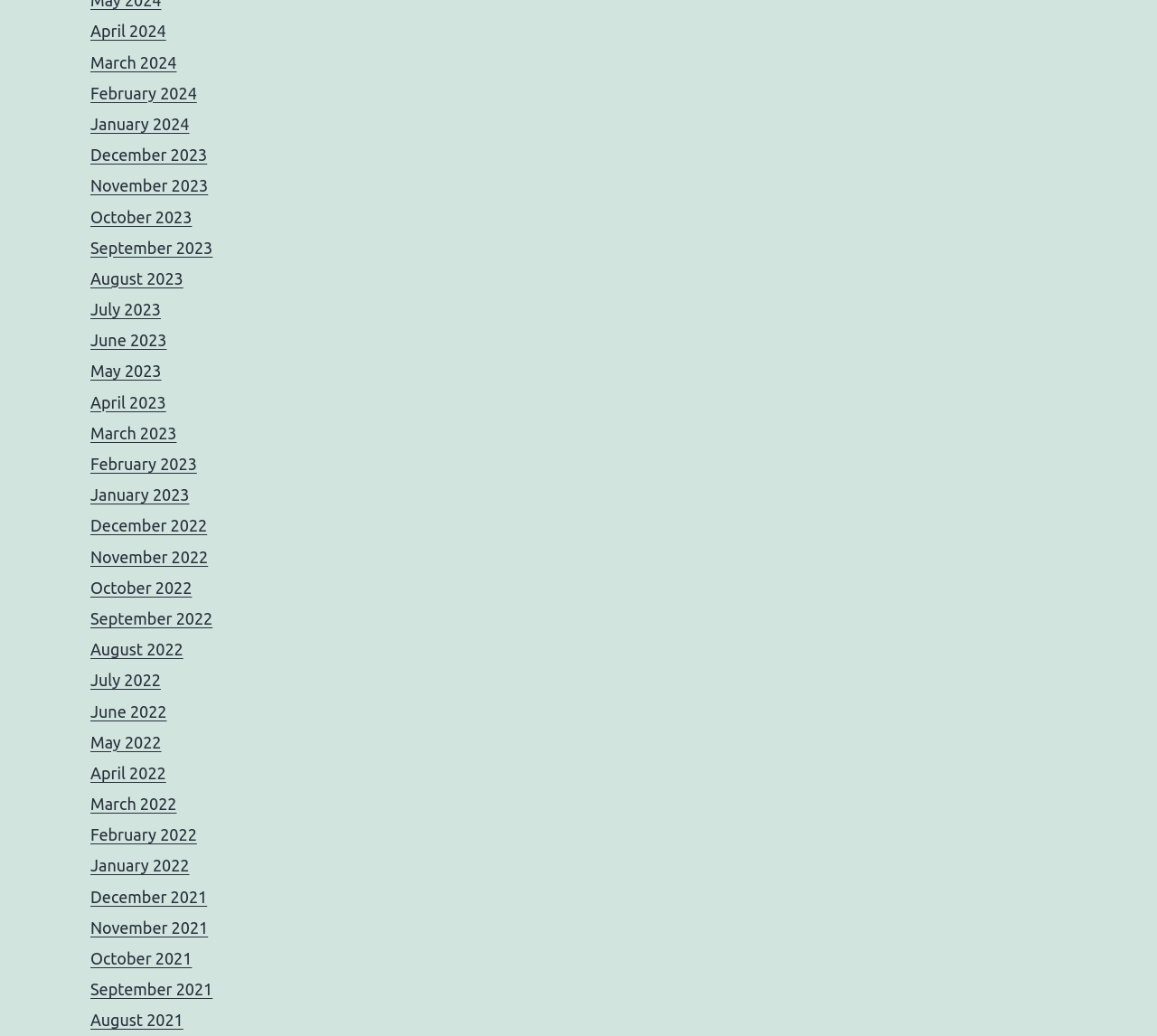Are the months listed in chronological order?
Refer to the screenshot and respond with a concise word or phrase.

Yes